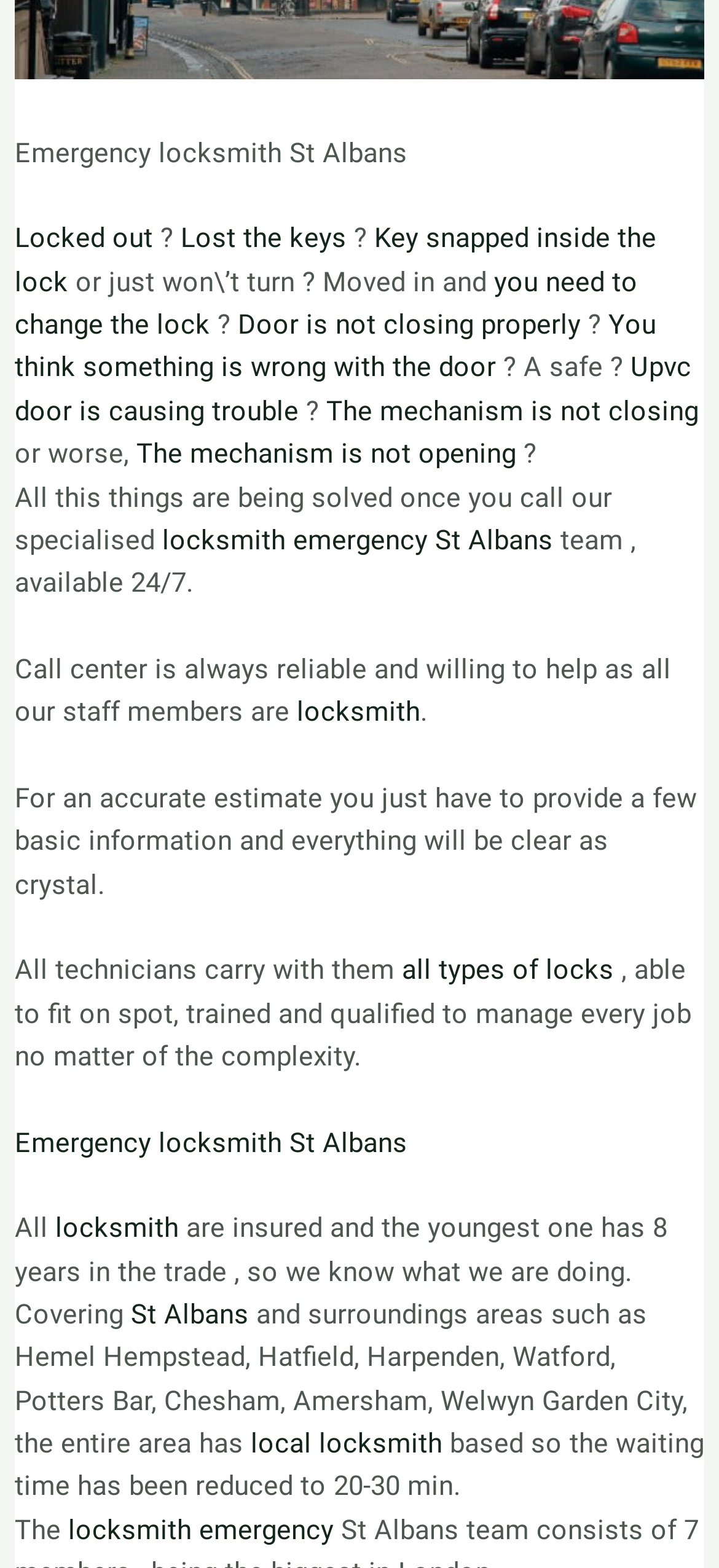Using the provided element description: "all types of locks", identify the bounding box coordinates. The coordinates should be four floats between 0 and 1 in the order [left, top, right, bottom].

[0.559, 0.608, 0.854, 0.629]